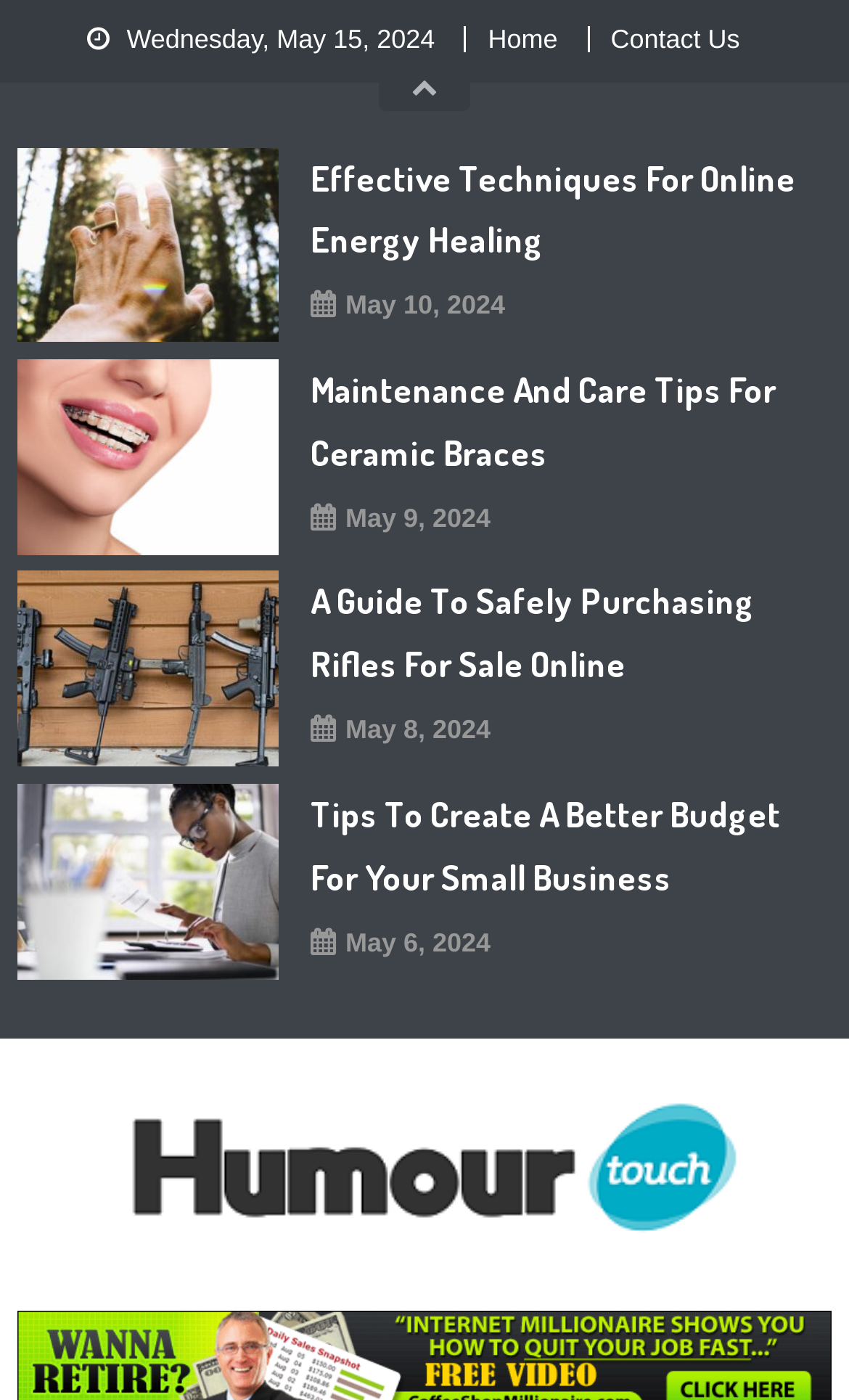Give a detailed overview of the webpage's appearance and contents.

This webpage appears to be a blog or news website, with a focus on various topics such as wellness, energy healing, ceramic braces, rifles, and small business budgeting. 

At the top of the page, there is a date "Wednesday, May 15, 2024" and a navigation menu with links to "Home" and "Contact Us". Below the navigation menu, there is a section labeled "Feature Posts". 

The main content of the page is divided into several sections, each featuring a heading and a link to a specific article. The articles are arranged in a vertical column, with the most recent article at the top. The headings of the articles include "Effective Techniques For Online Energy Healing", "Maintenance And Care Tips For Ceramic Braces", "A Guide To Safely Purchasing Rifles For Sale Online", and "Tips To Create A Better Budget For Your Small Business". Each article has a corresponding link and a date, ranging from May 6, 2024, to May 10, 2024.

At the bottom of the page, there is a section with a link to "Humour Touch" and an image with the same name. Additionally, there is a link to "Humour Touch" and a text "General Blog" at the very bottom of the page.